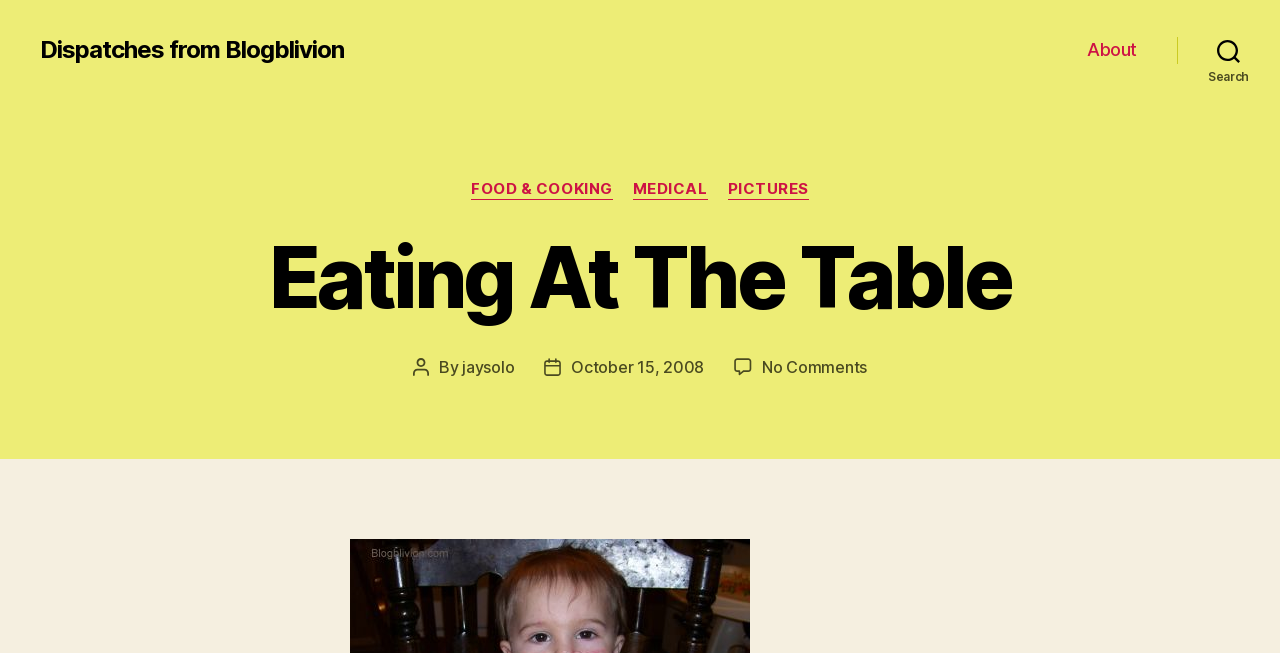Refer to the image and offer a detailed explanation in response to the question: What is the navigation type on the top of the webpage?

By examining the webpage structure, I found a navigation section at the top, which is described as 'Horizontal', indicating that the navigation menu is arranged horizontally.